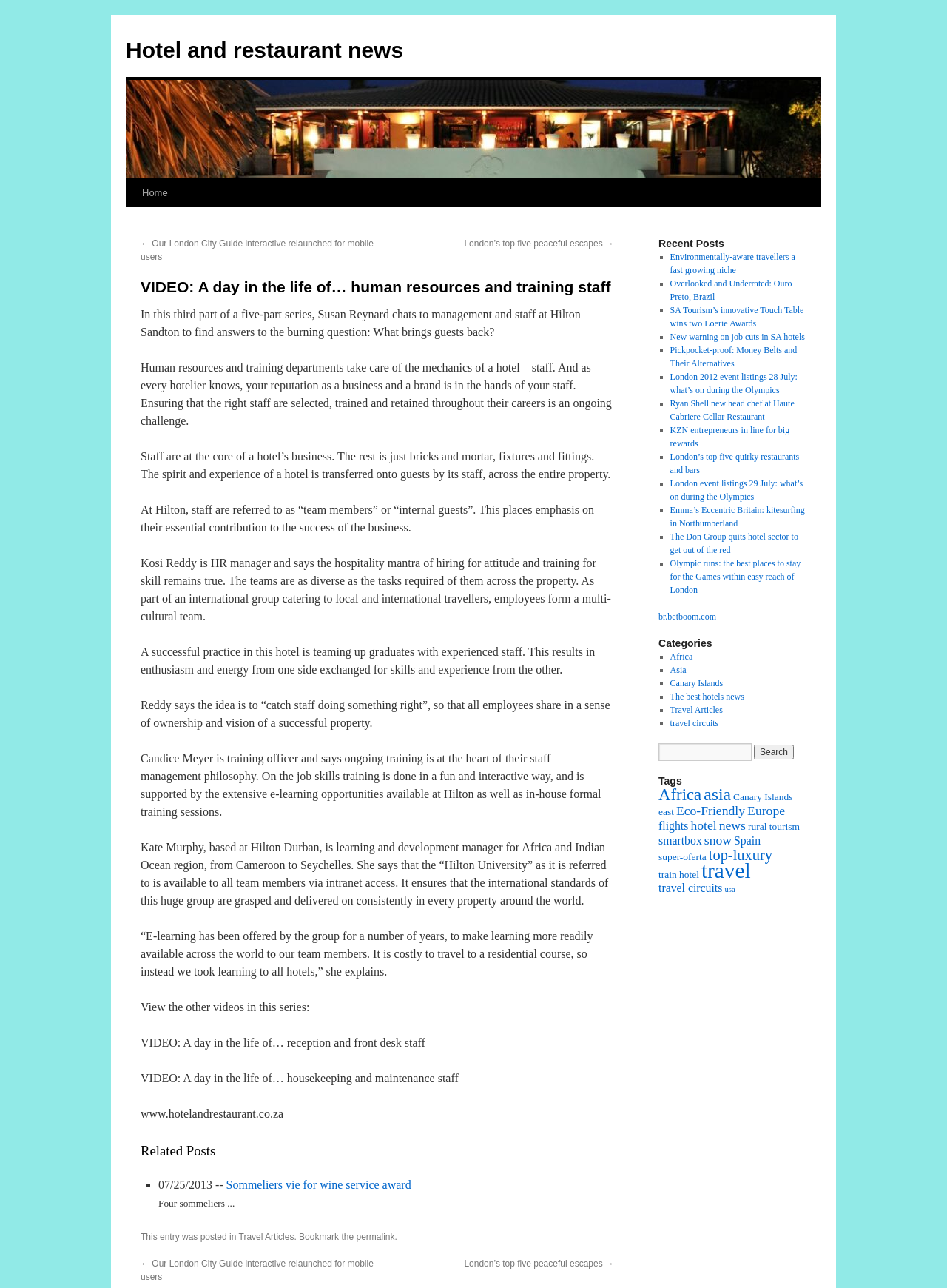Determine the bounding box coordinates for the area that should be clicked to carry out the following instruction: "Click on the link to read about Environmentally-aware travellers a fast growing niche".

[0.707, 0.195, 0.84, 0.214]